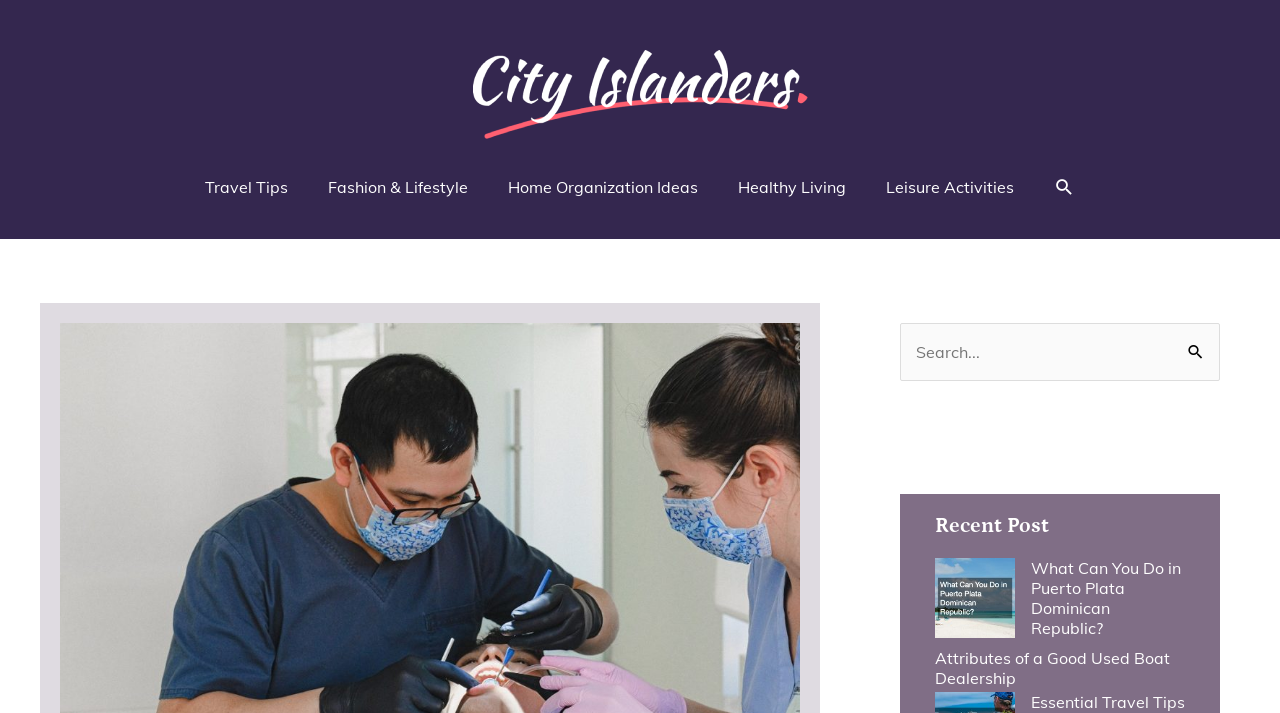Provide the bounding box coordinates of the area you need to click to execute the following instruction: "Read the recent post about Chinese Companies Dominate Wood Mackenzie’s Solar PV Module Manufacturer Rankings".

None